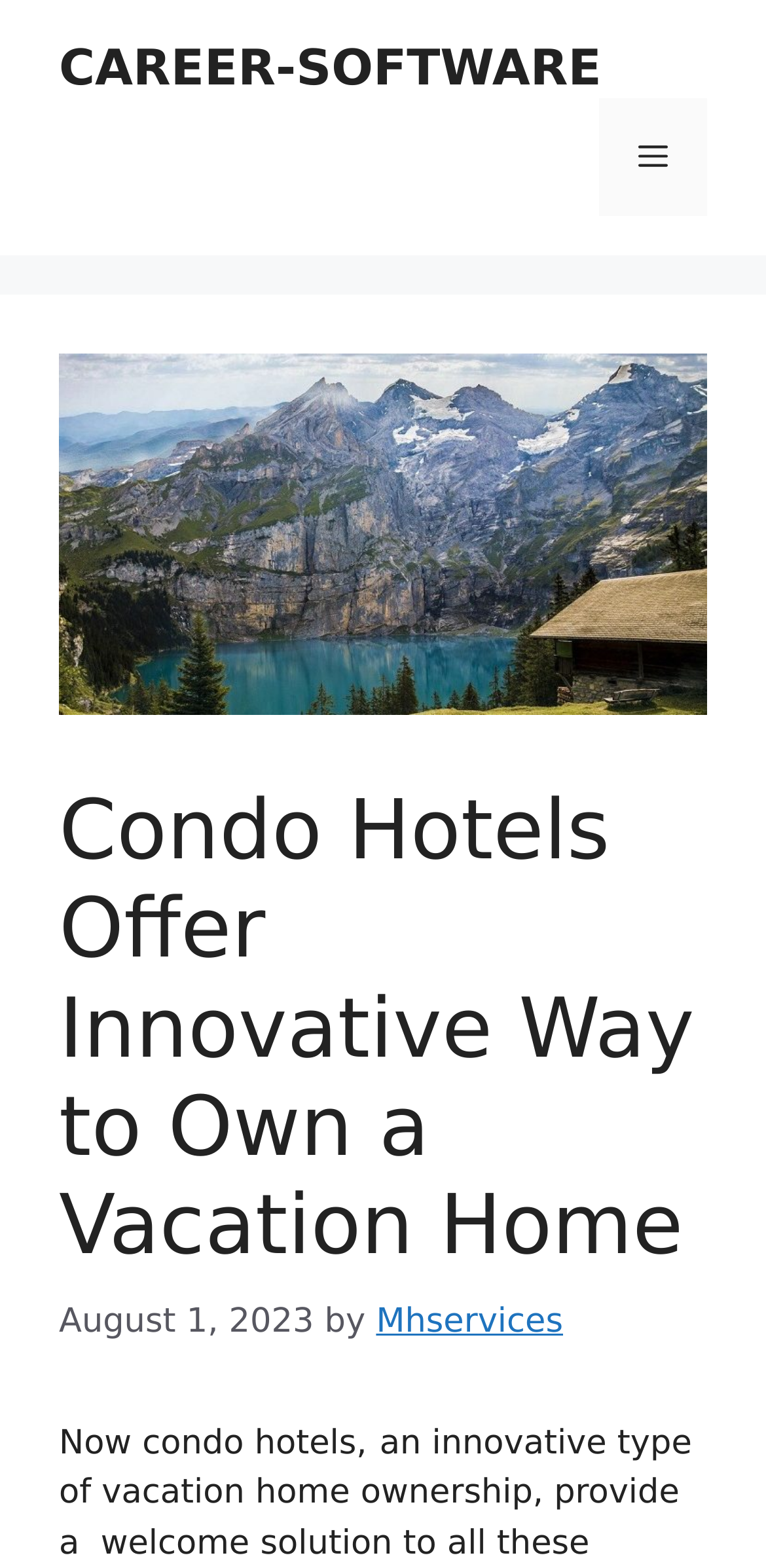Respond to the following question with a brief word or phrase:
What is the text above the 'Guest Posting' link?

Now condo hotels,